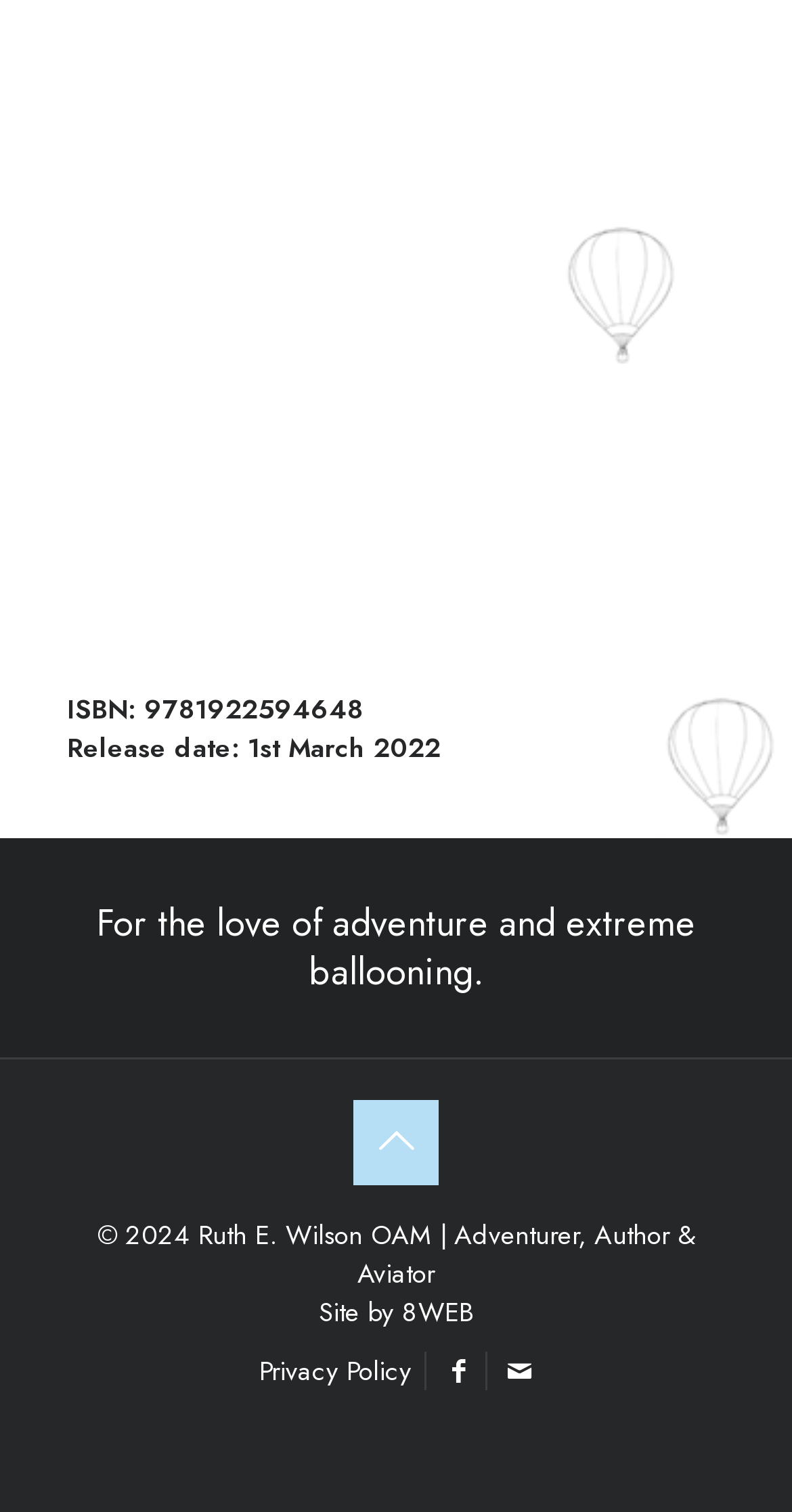What is the purpose of the link with the icon 'Back to top'?
Based on the image, provide a one-word or brief-phrase response.

To go back to the top of the page